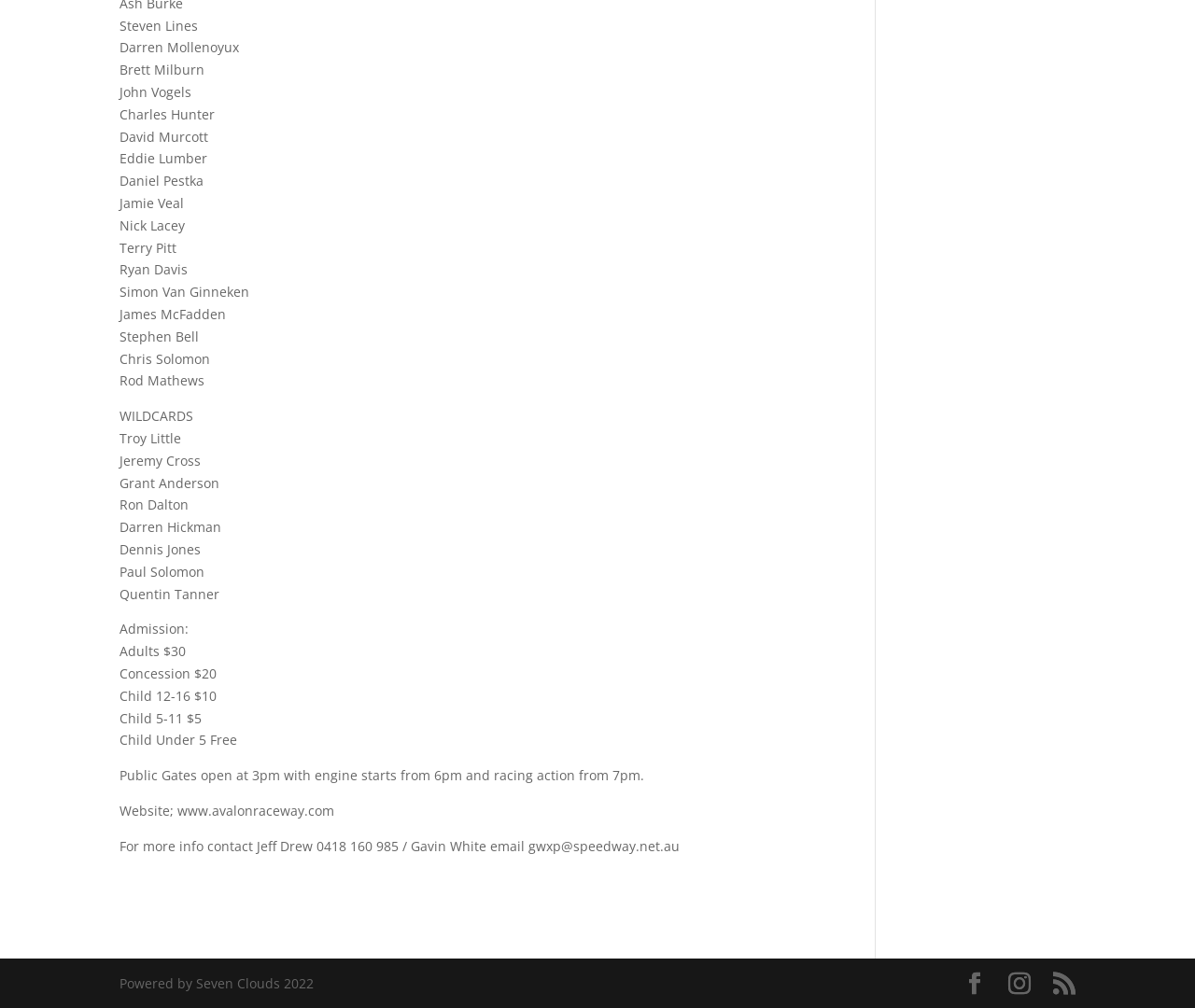What time do public gates open?
Examine the image and provide an in-depth answer to the question.

According to the webpage, public gates open at 3pm, as indicated by the StaticText element with the OCR text 'Public Gates open at 3pm with engine starts from 6pm and racing action from 7pm.' and bounding box coordinates [0.1, 0.76, 0.539, 0.778].